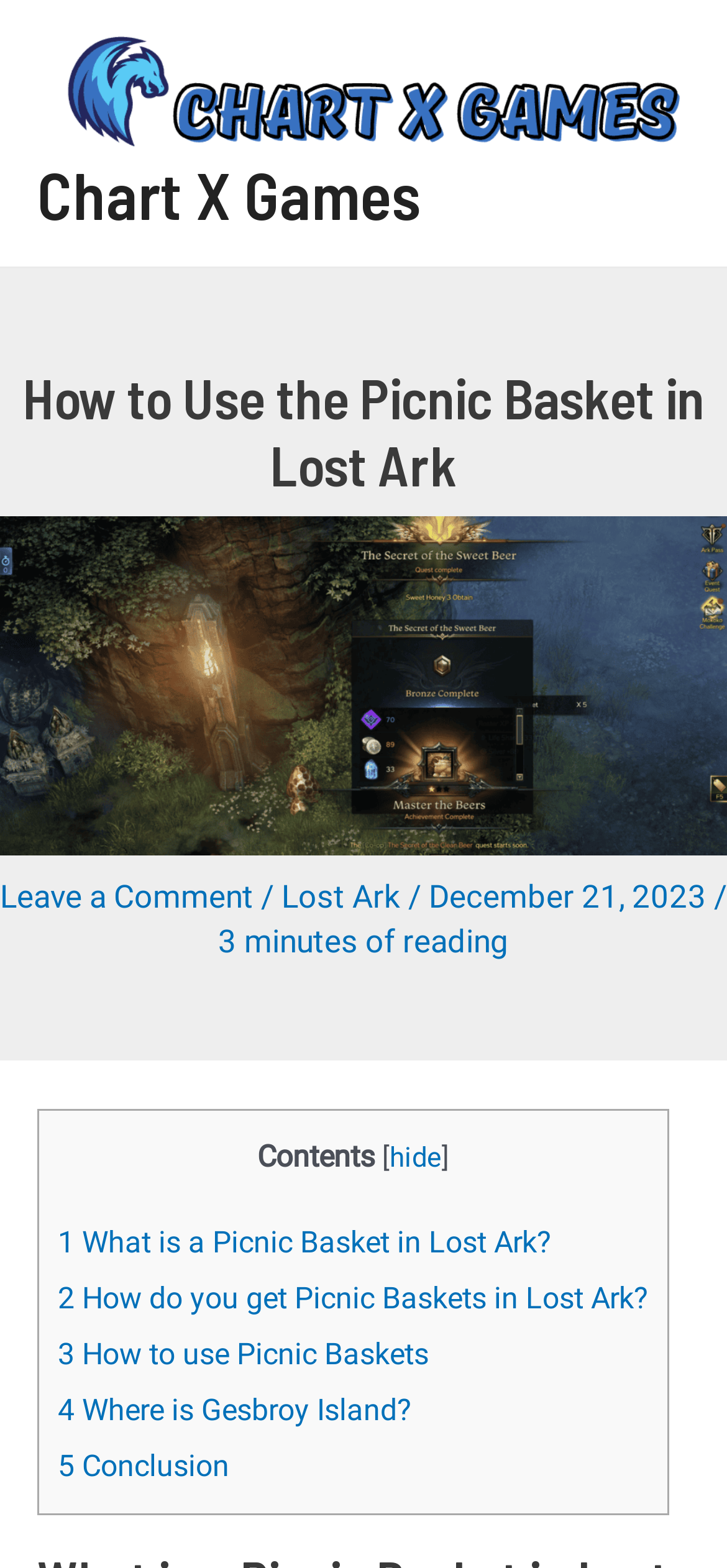Locate the bounding box coordinates of the clickable region to complete the following instruction: "Go to the Lost Ark page."

[0.387, 0.56, 0.551, 0.583]